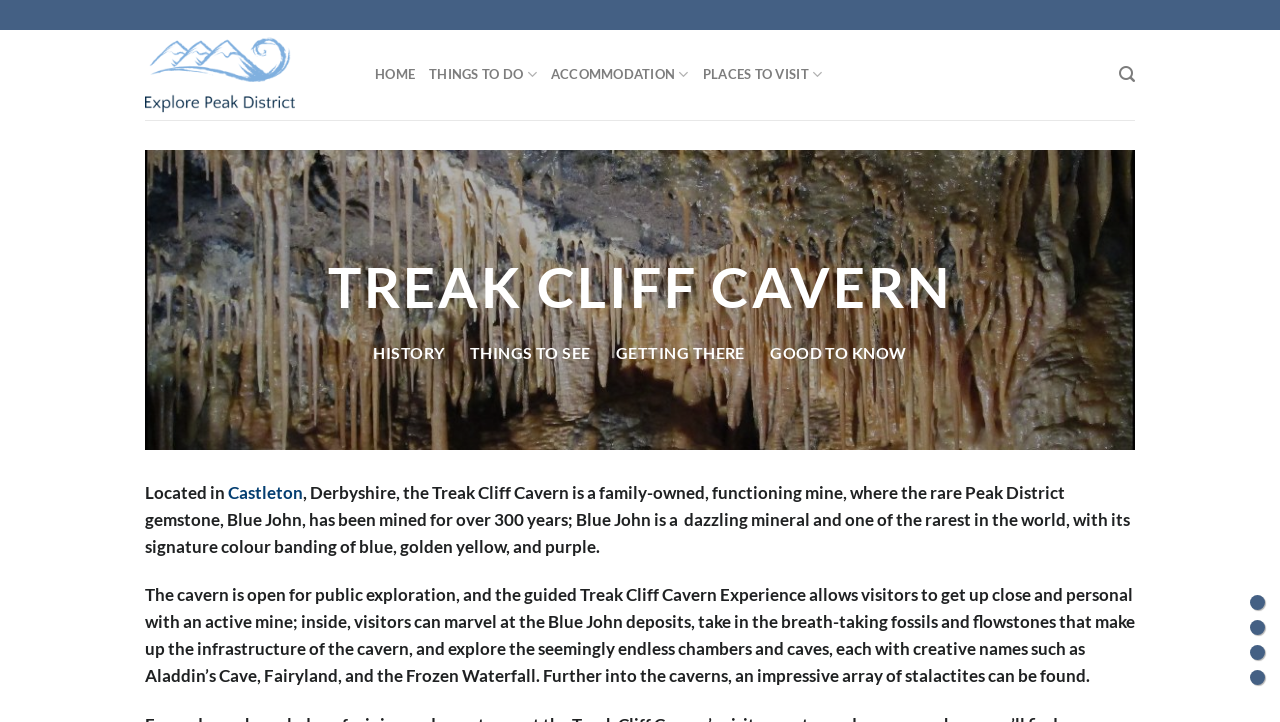Construct a comprehensive caption that outlines the webpage's structure and content.

The webpage is about Treak Cliff Cavern, a family-owned mine in Castleton, Derbyshire, where the rare Peak District gemstone, Blue John, has been mined for over 300 years. 

At the top left of the page, there is a logo with the text "Explore Peak District" accompanied by an image. Below this, there is a navigation menu with links to "HOME", "THINGS TO DO", "ACCOMMODATION", "PLACES TO VISIT", and "Search". 

The main content of the page is divided into two sections. The first section has a heading "TREAK CLIFF CAVERN" and provides an overview of the cavern. There are four links below the heading, namely "HISTORY", "THINGS TO SEE", "GETTING THERE", and "GOOD TO KNOW". 

The second section starts with the text "Located in Castleton, Derbyshire, the Treak Cliff Cavern is a family-owned, functioning mine..." and provides a detailed description of the cavern, including its history, features, and attractions. There is also a link to "Castleton" in this section. 

At the bottom right of the page, there are four links to "History", "things to see", "Getting There", and "Good To Know", which seem to be a duplicate of the links in the first section.